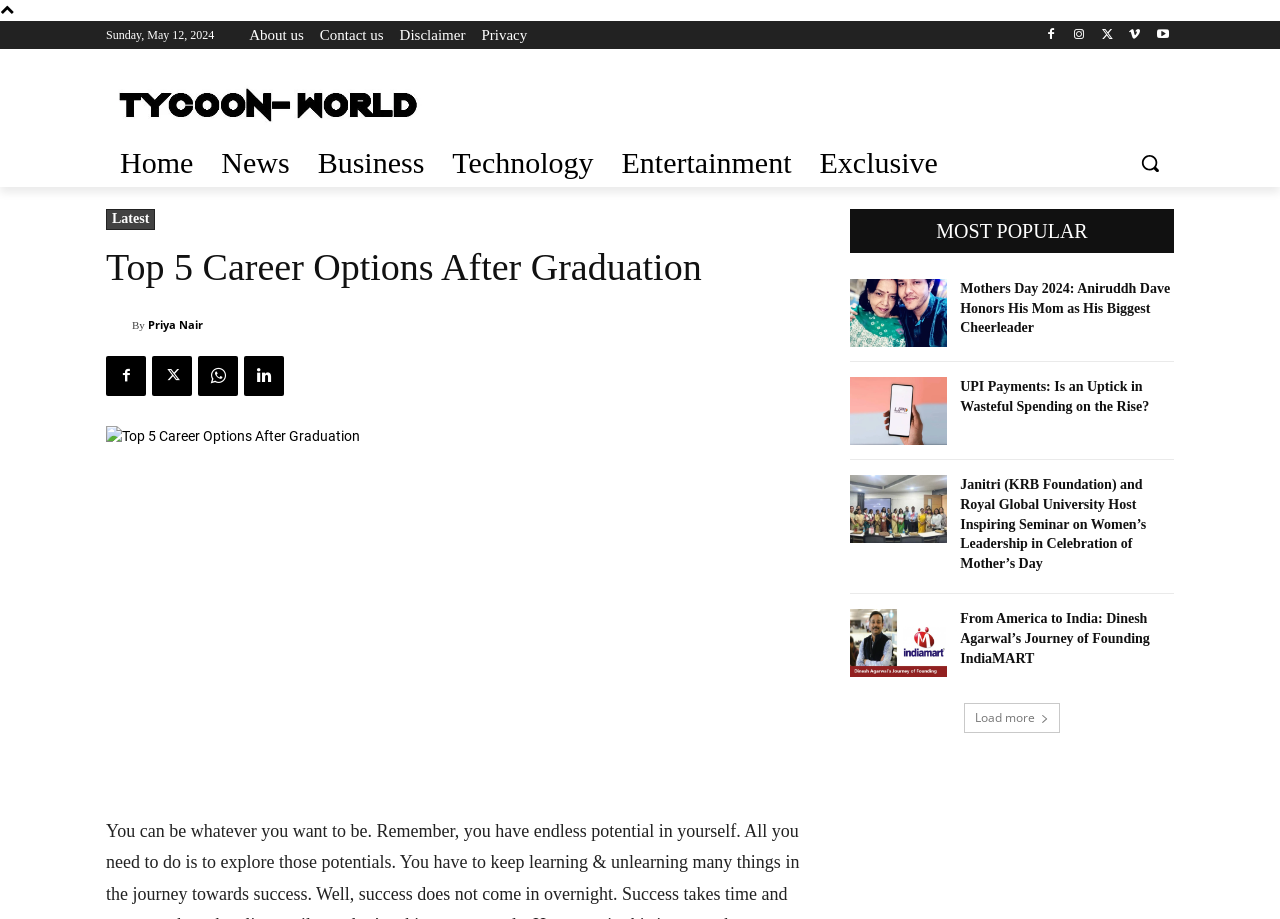Determine the bounding box coordinates of the section to be clicked to follow the instruction: "Click the 'About us' link". The coordinates should be given as four float numbers between 0 and 1, formatted as [left, top, right, bottom].

[0.195, 0.023, 0.237, 0.053]